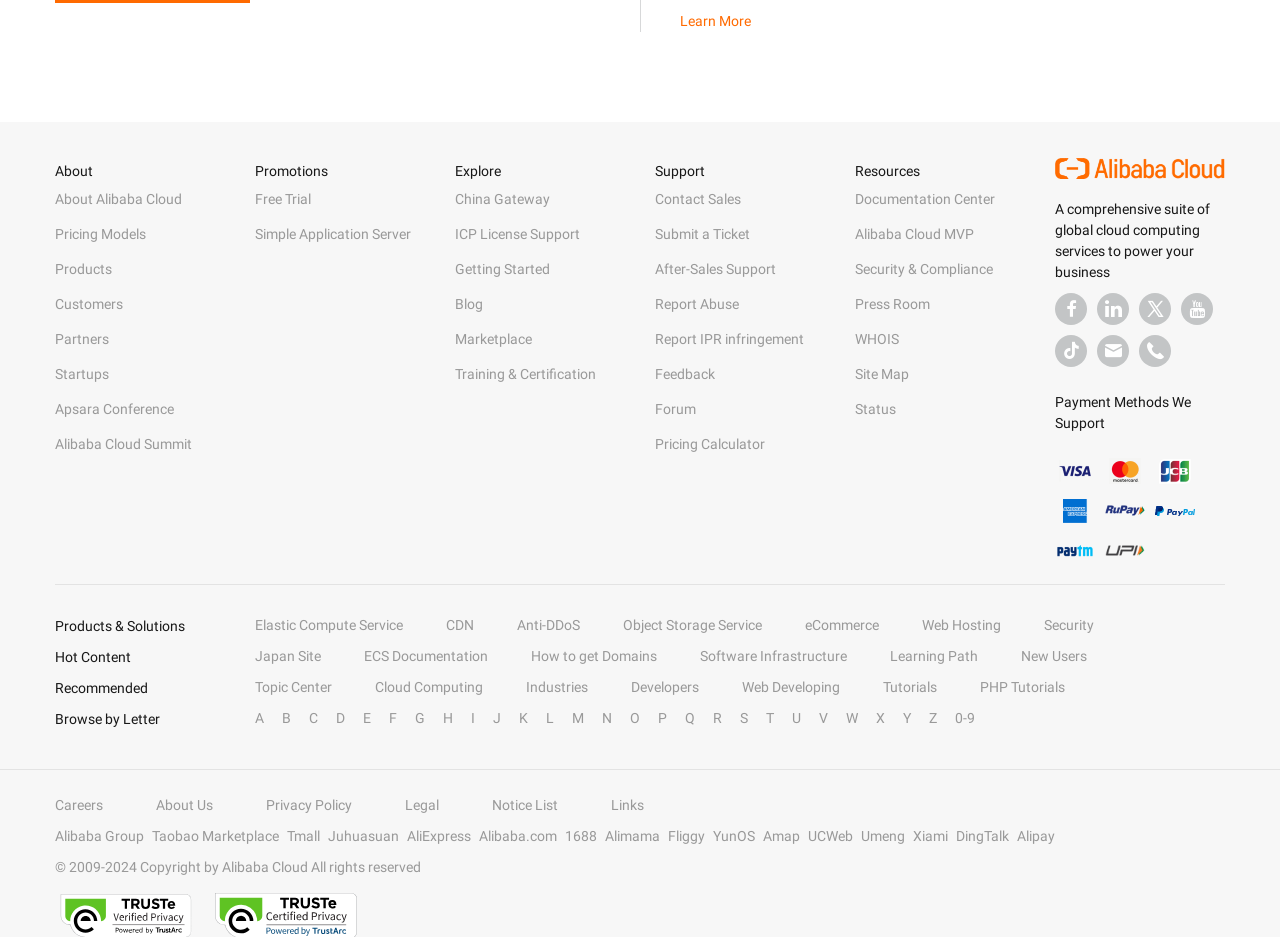Give a one-word or phrase response to the following question: What is the name of the conference mentioned in the webpage?

Apsara Conference